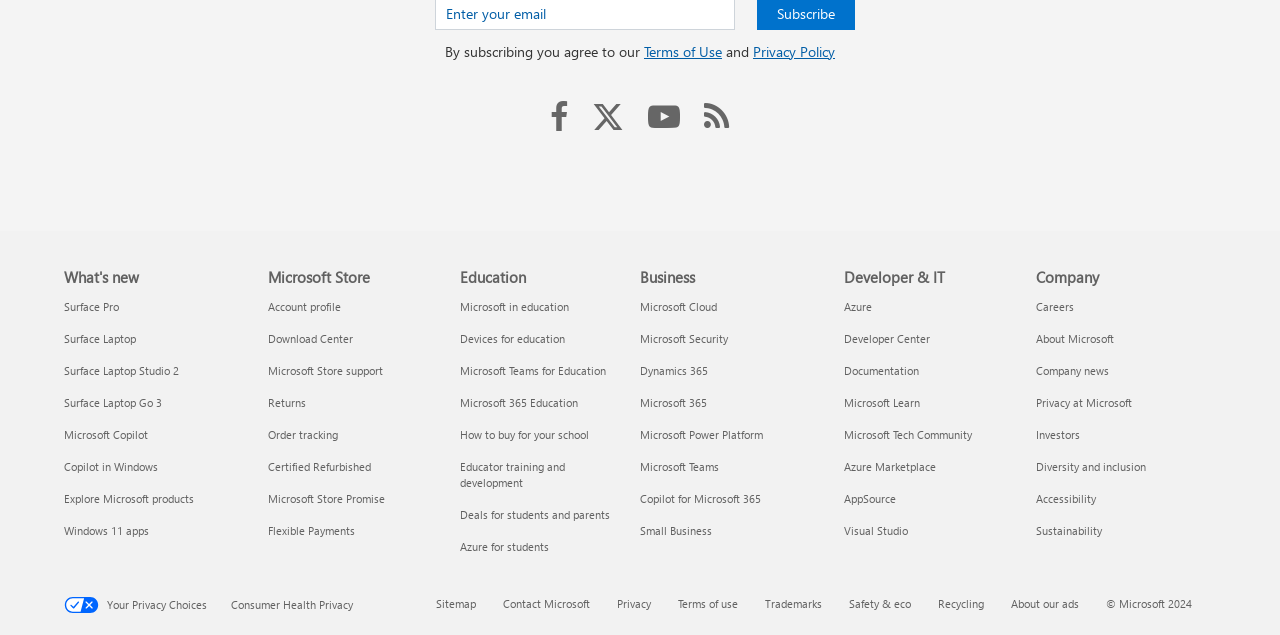Point out the bounding box coordinates of the section to click in order to follow this instruction: "Click on January 2023".

[0.115, 0.043, 0.192, 0.077]